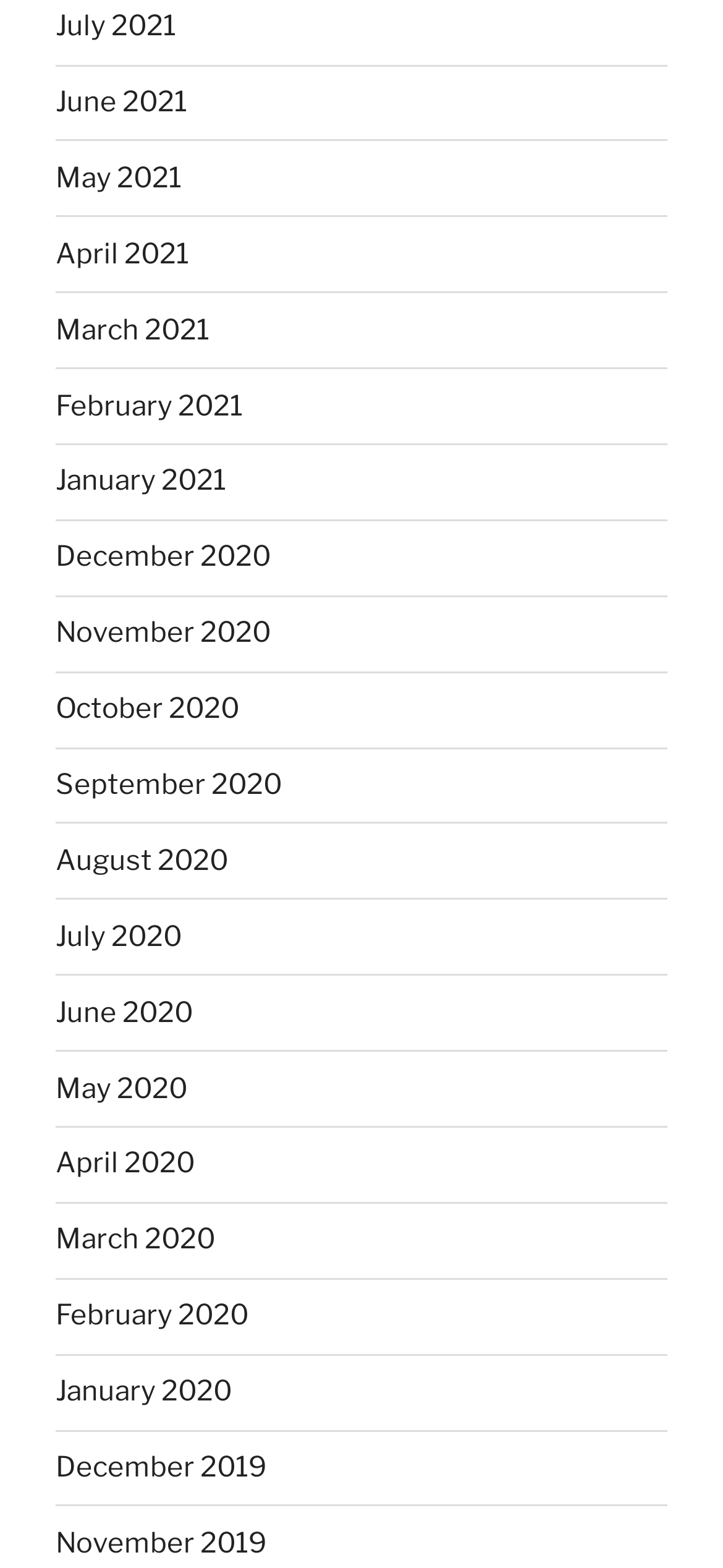Pinpoint the bounding box coordinates of the element that must be clicked to accomplish the following instruction: "view December 2019". The coordinates should be in the format of four float numbers between 0 and 1, i.e., [left, top, right, bottom].

[0.077, 0.925, 0.369, 0.946]